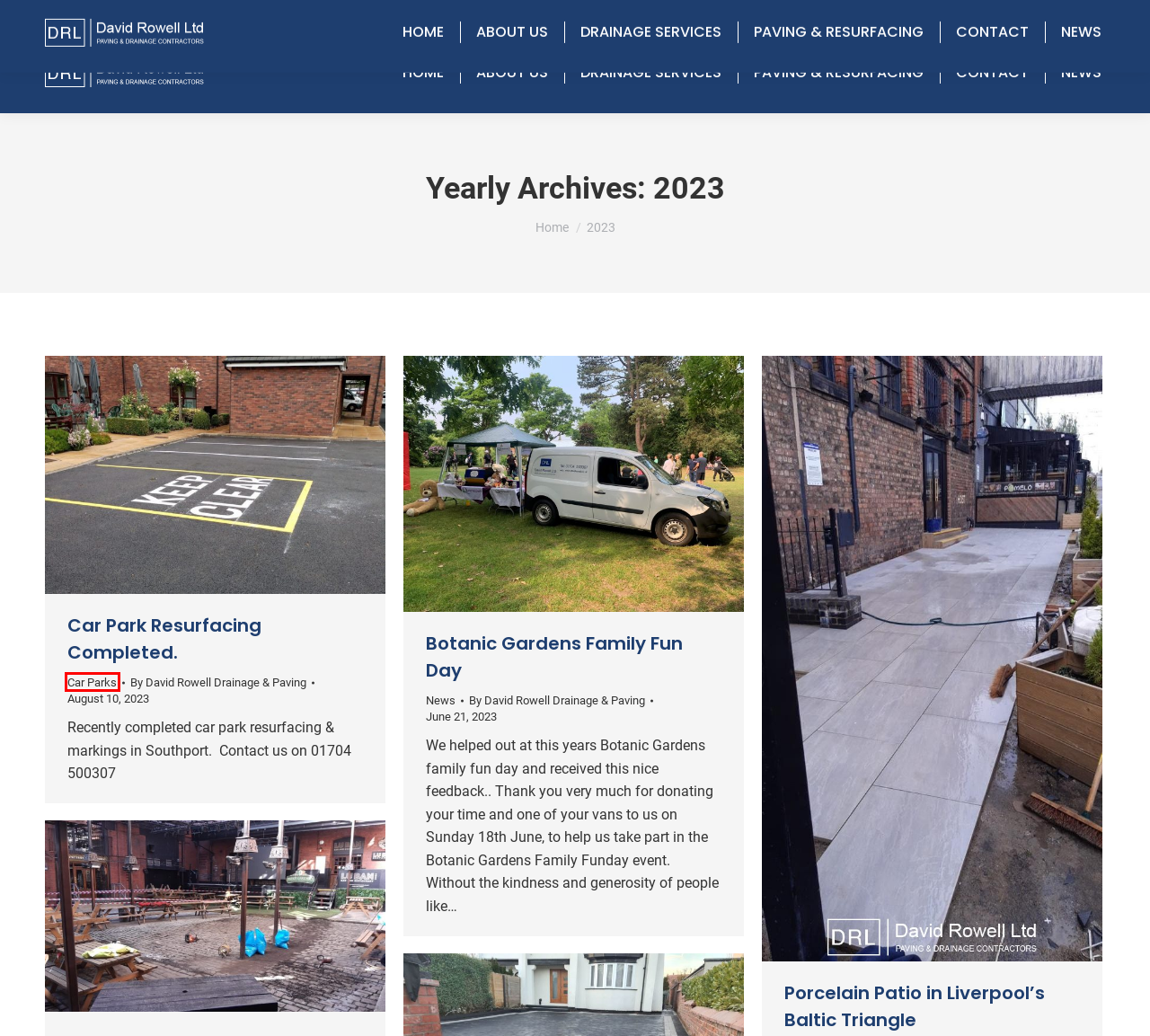You have a screenshot of a webpage with an element surrounded by a red bounding box. Choose the webpage description that best describes the new page after clicking the element inside the red bounding box. Here are the candidates:
A. June 21, 2023 - David Rowell Drainage and Paving
B. News Archives - David Rowell Drainage and Paving
C. Car Park Resurfacing Completed. - David Rowell Drainage and Paving
D. Botanic Gardens Family Fun Day - David Rowell Drainage and Paving
E. Car Parks Archives - David Rowell Drainage and Paving
F. August 10, 2023 - David Rowell Drainage and Paving
G. Porcelain Patio in Liverpool's Baltic Triangle - David Rowell Drainage and Paving
H. David Rowell Drainage & Paving, Author at David Rowell Drainage and Paving

E